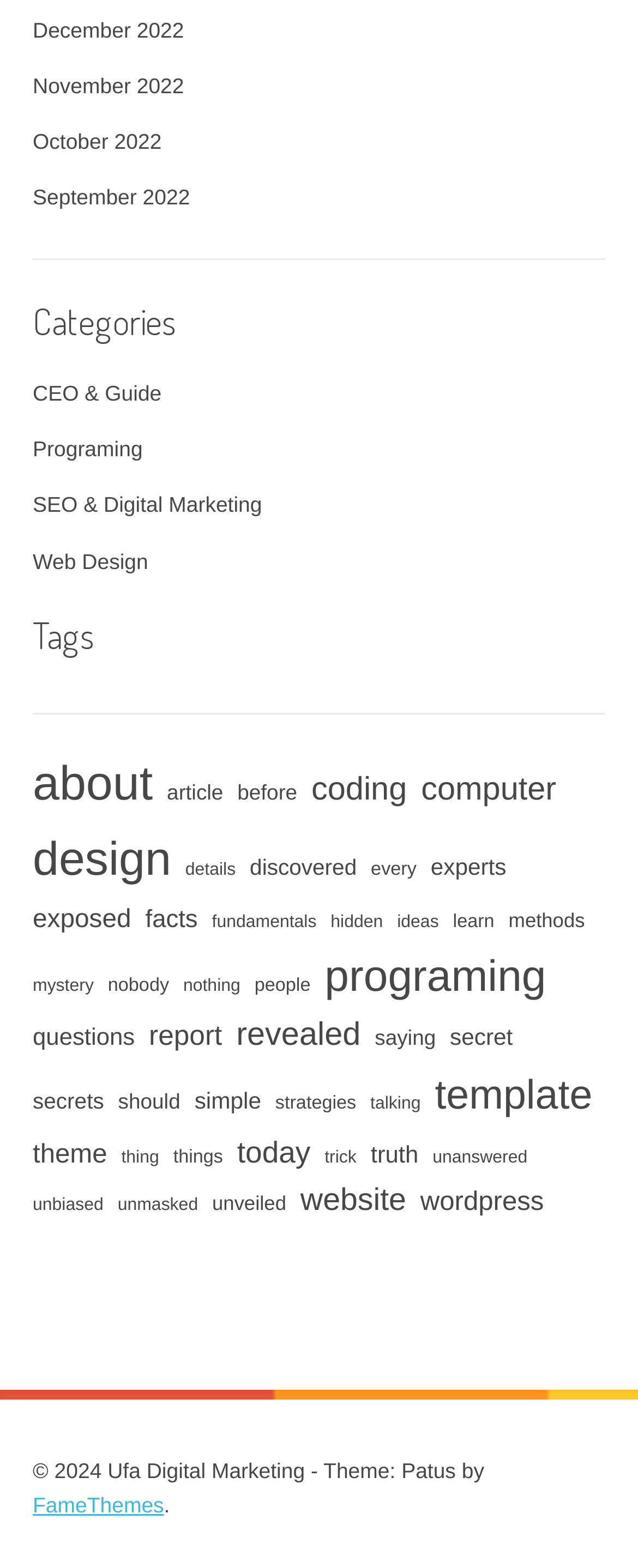Find the bounding box coordinates of the element to click in order to complete the given instruction: "Learn about programing."

[0.509, 0.6, 0.856, 0.645]